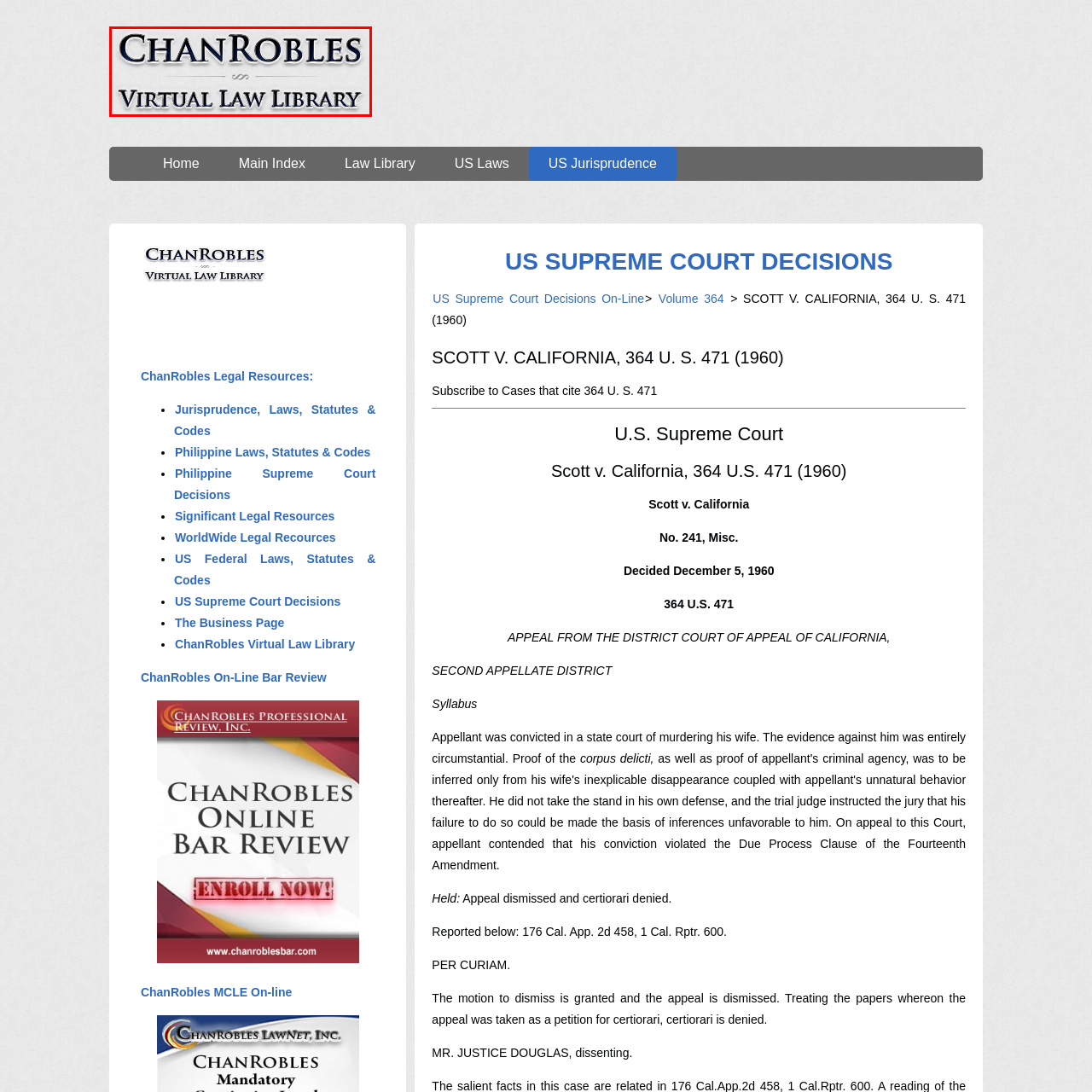Offer a detailed description of the content within the red-framed image.

The image displays the logo of "ChanRobles Virtual Law Library," a prominent online legal resource providing access to a wide array of legal documents, laws, and jurisprudence. The logo features a sophisticated design with "ChanRobles" prominently showcased in stylized lettering, accompanied by the subtitle "Virtual Law Library." This platform is recognized for its extensive collection, serving legal professionals, scholars, and students seeking reliable legal information and resources. The overall aesthetic conveys professionalism and dedication to legal education and research.